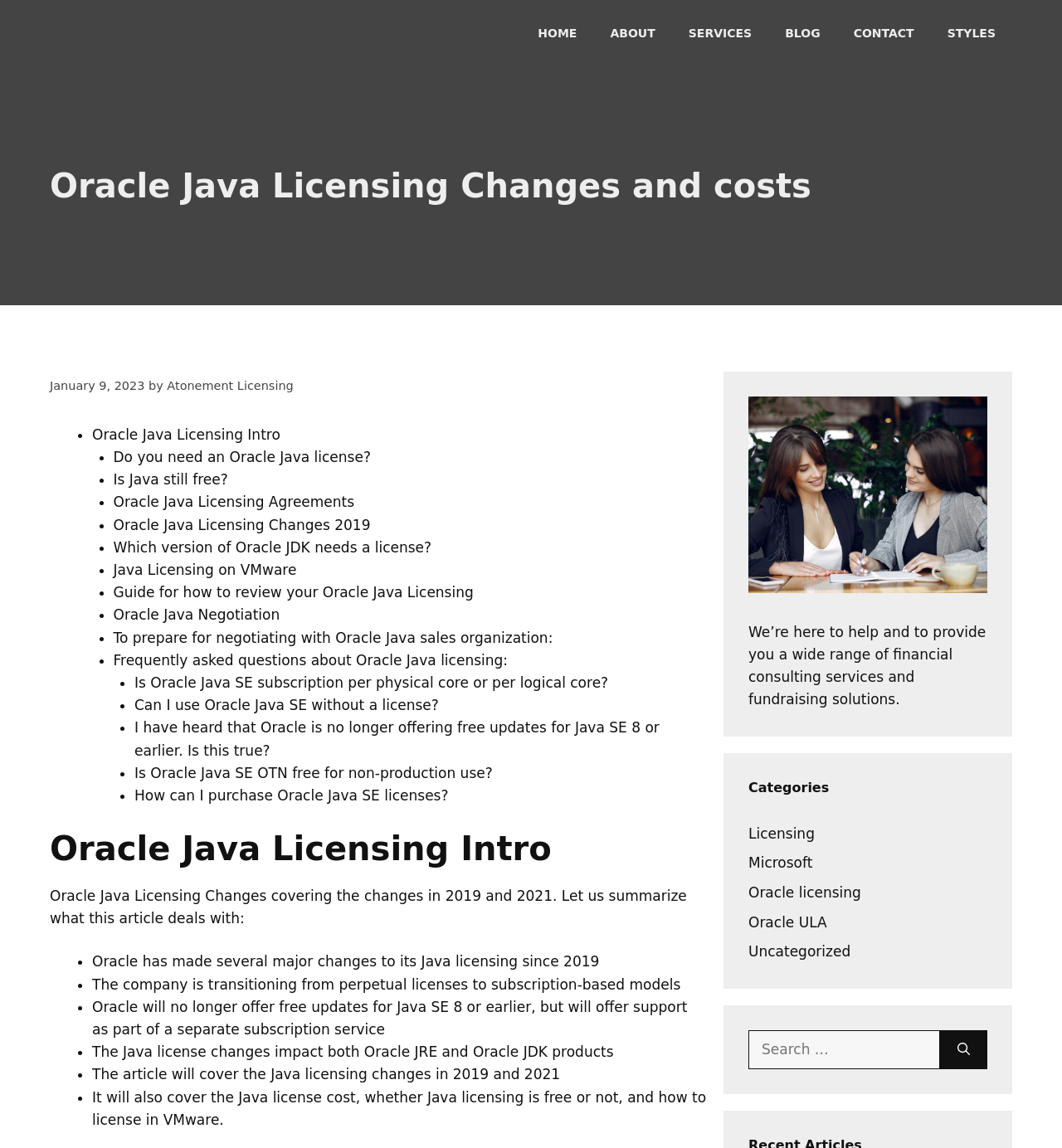What is the main topic of this webpage?
Answer with a single word or phrase by referring to the visual content.

Oracle Java Licensing